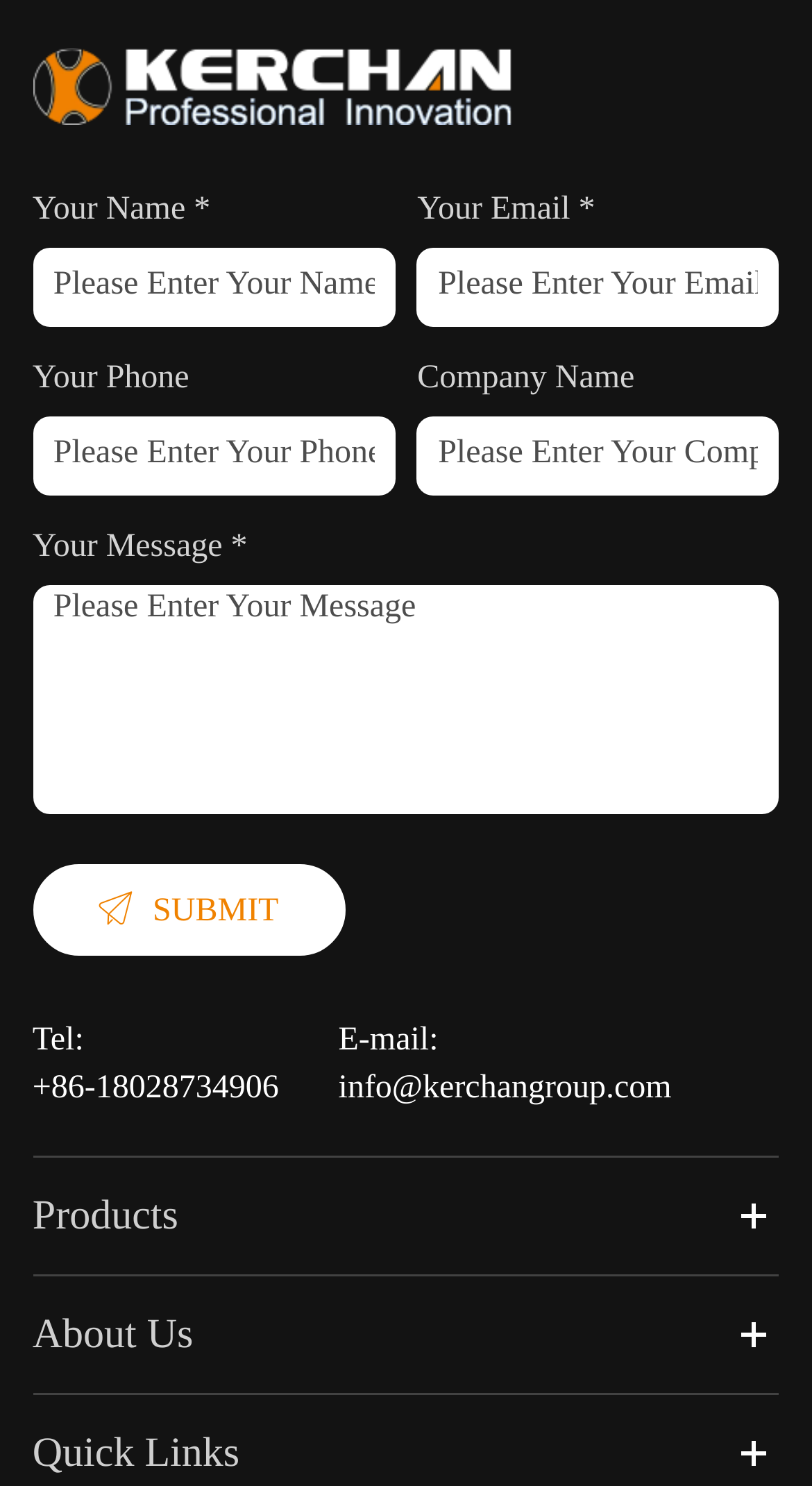Locate the UI element described by parent_node: Your Name * in the provided webpage screenshot. Return the bounding box coordinates in the format (top-left x, top-left y, bottom-right x, bottom-right y), ensuring all values are between 0 and 1.

[0.04, 0.045, 0.63, 0.069]